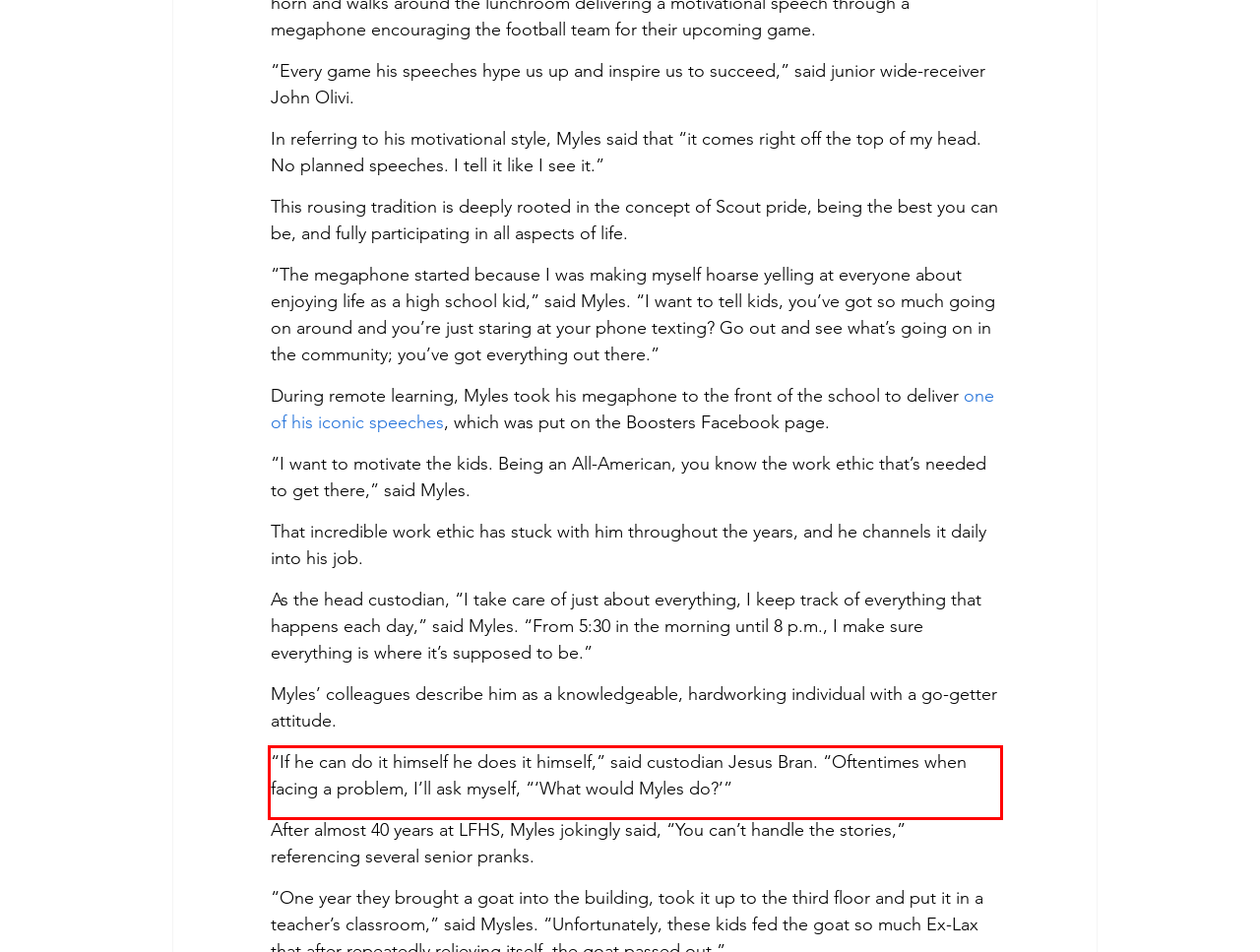Identify the text inside the red bounding box in the provided webpage screenshot and transcribe it.

“If he can do it himself he does it himself,” said custodian Jesus Bran. “Oftentimes when facing a problem, I’ll ask myself, “‘What would Myles do?’”